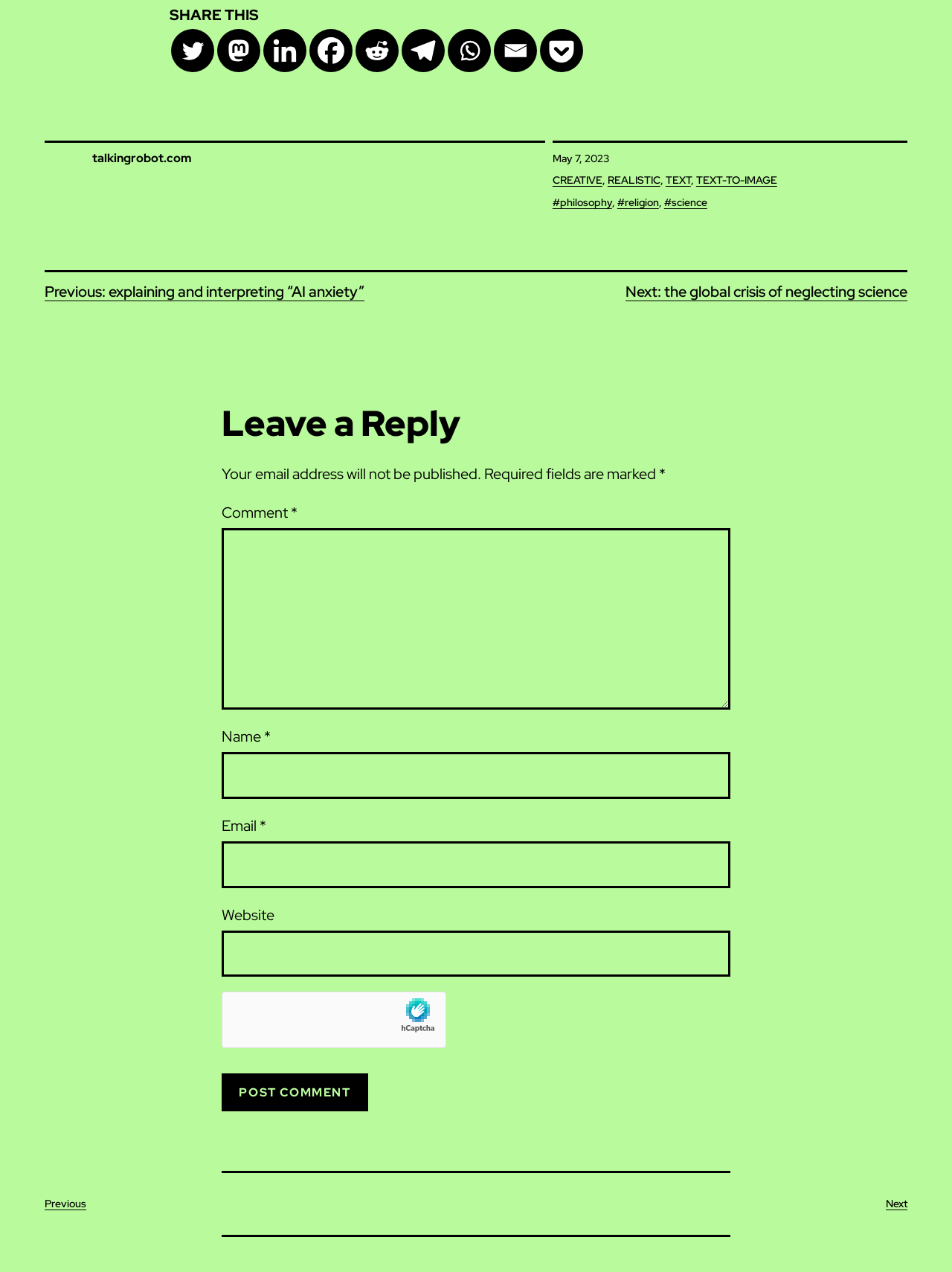Analyze the image and answer the question with as much detail as possible: 
What is the purpose of the textbox with the label 'Comment'?

I inferred the purpose of the textbox by looking at its label 'Comment' and its location below the 'Leave a Reply' heading, which suggests that it is used to input a comment or response to the article.